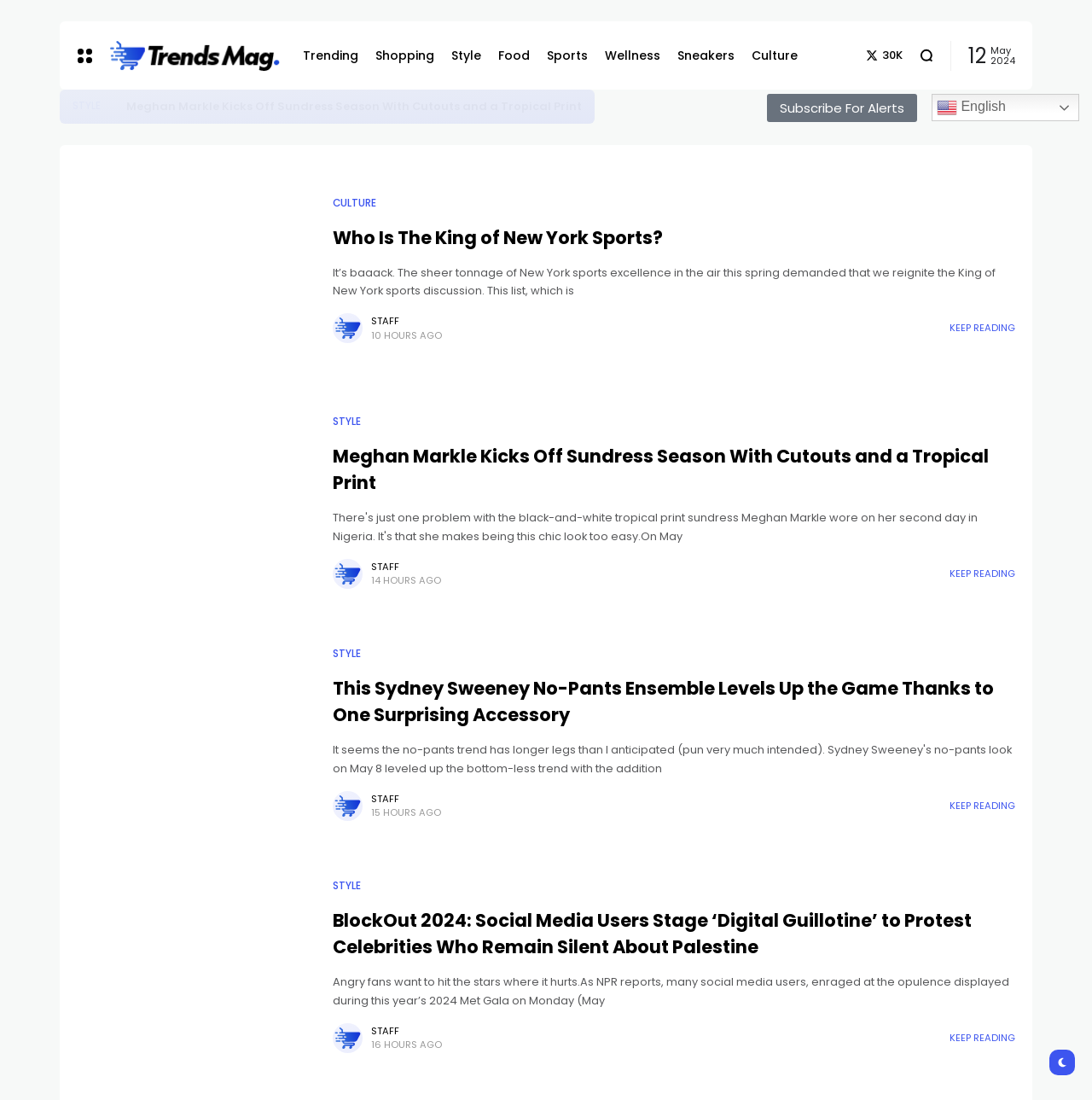Kindly provide the bounding box coordinates of the section you need to click on to fulfill the given instruction: "Click on the Trends Mag link".

[0.1, 0.035, 0.254, 0.065]